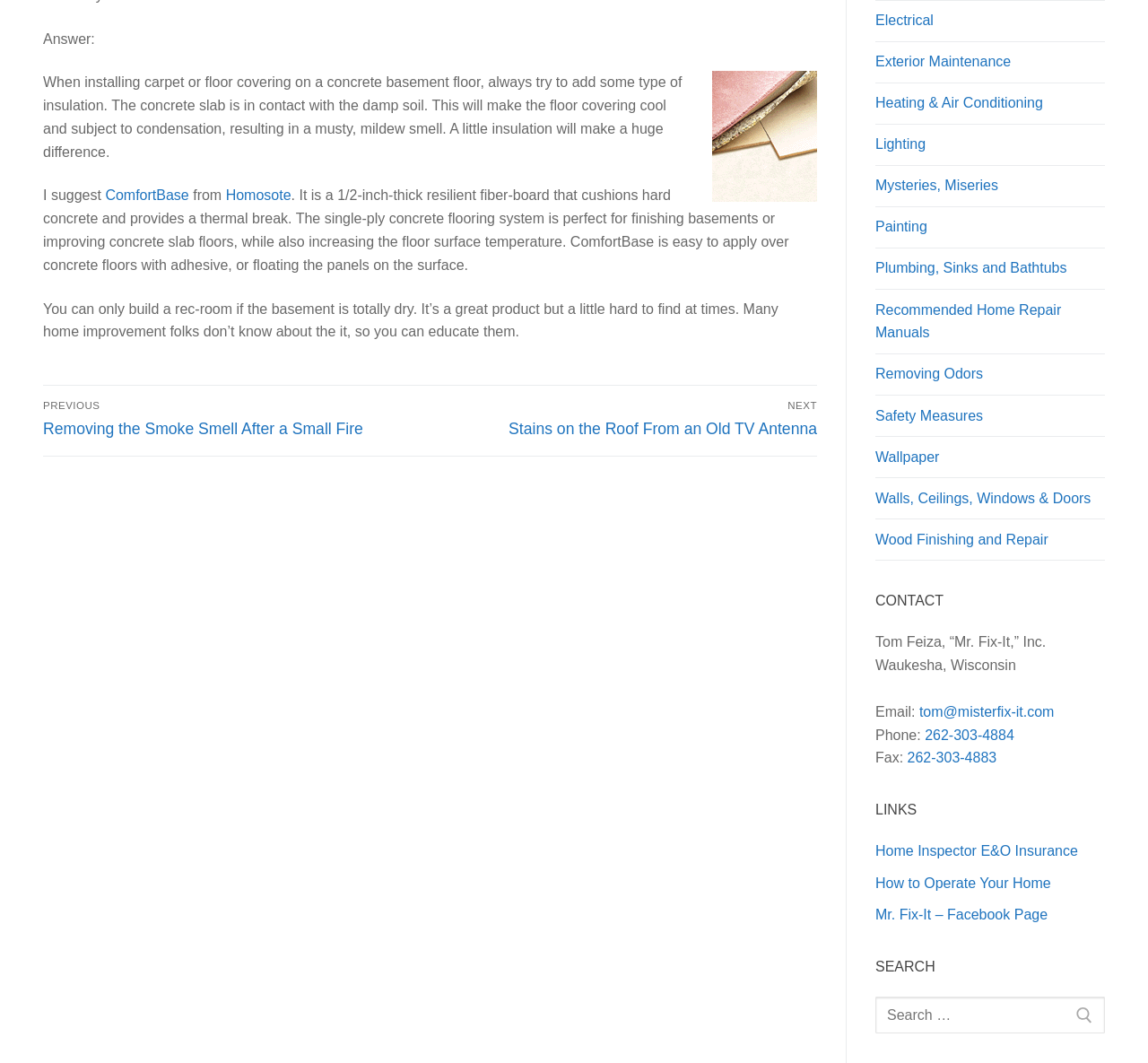Predict the bounding box coordinates of the UI element that matches this description: "Removing Odors". The coordinates should be in the format [left, top, right, bottom] with each value between 0 and 1.

[0.762, 0.333, 0.962, 0.372]